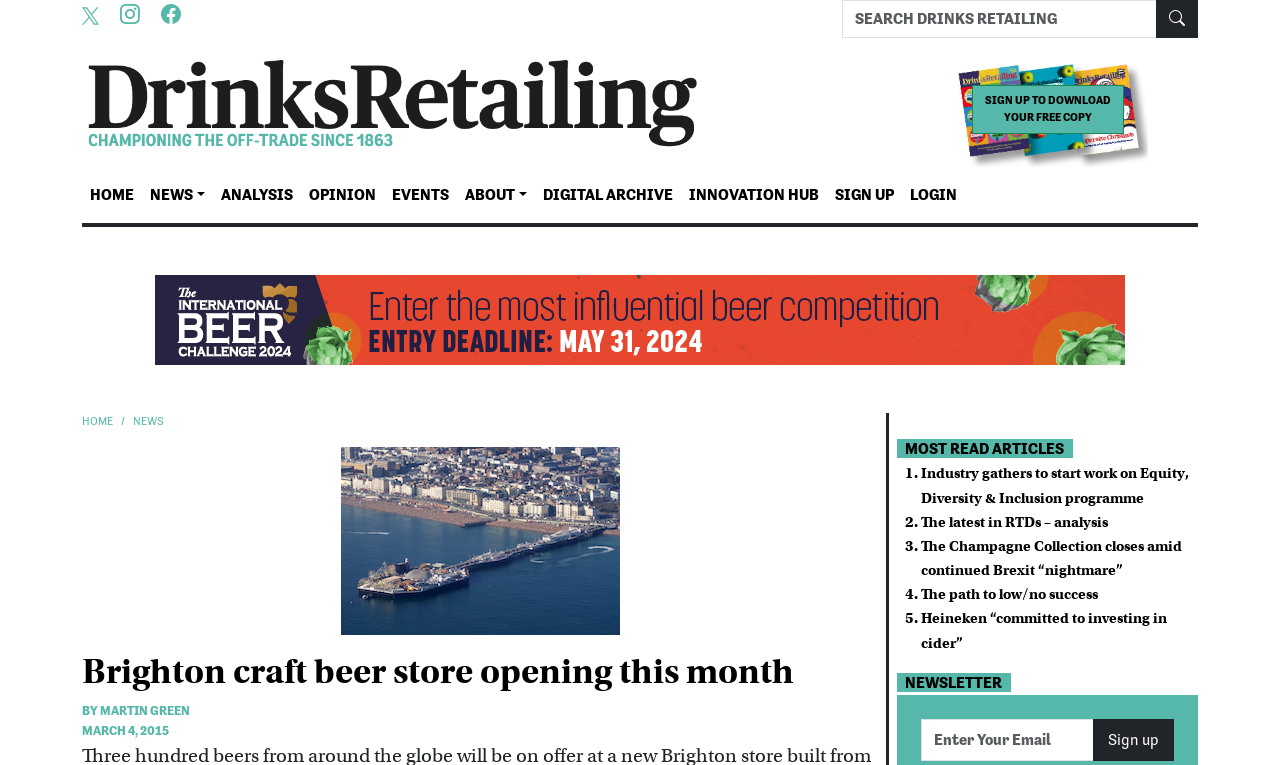Give a detailed explanation of the elements present on the webpage.

The webpage is about a news article from Drinks Retailing, specifically about a new Brighton craft beer store opening this month. At the top left, there is a logo of Drinks Retailing, accompanied by a search bar and a button to the right. Below the logo, there are several links to different sections of the website, including HOME, NEWS, ANALYSIS, OPINION, EVENTS, ABOUT, DIGITAL ARCHIVE, INNOVATION HUB, SIGN UP, and LOGIN.

The main article is located in the middle of the page, with a heading that reads "Brighton craft beer store opening this month". Below the heading, there is a subheading that says "BY MARTIN GREEN" and a date "MARCH 4, 2015". The article itself is not described in the accessibility tree, but it likely contains text about the new beer store.

To the right of the article, there is a section titled "MOST READ ARTICLES" with a list of five links to other news articles. Each link is preceded by a numbered list marker (1., 2., 3., 4., 5.). The articles are about various topics, including industry news, RTDs, and champagne.

At the bottom right of the page, there is a section to sign up for a newsletter, with a textbox to enter an email address and a button to submit.